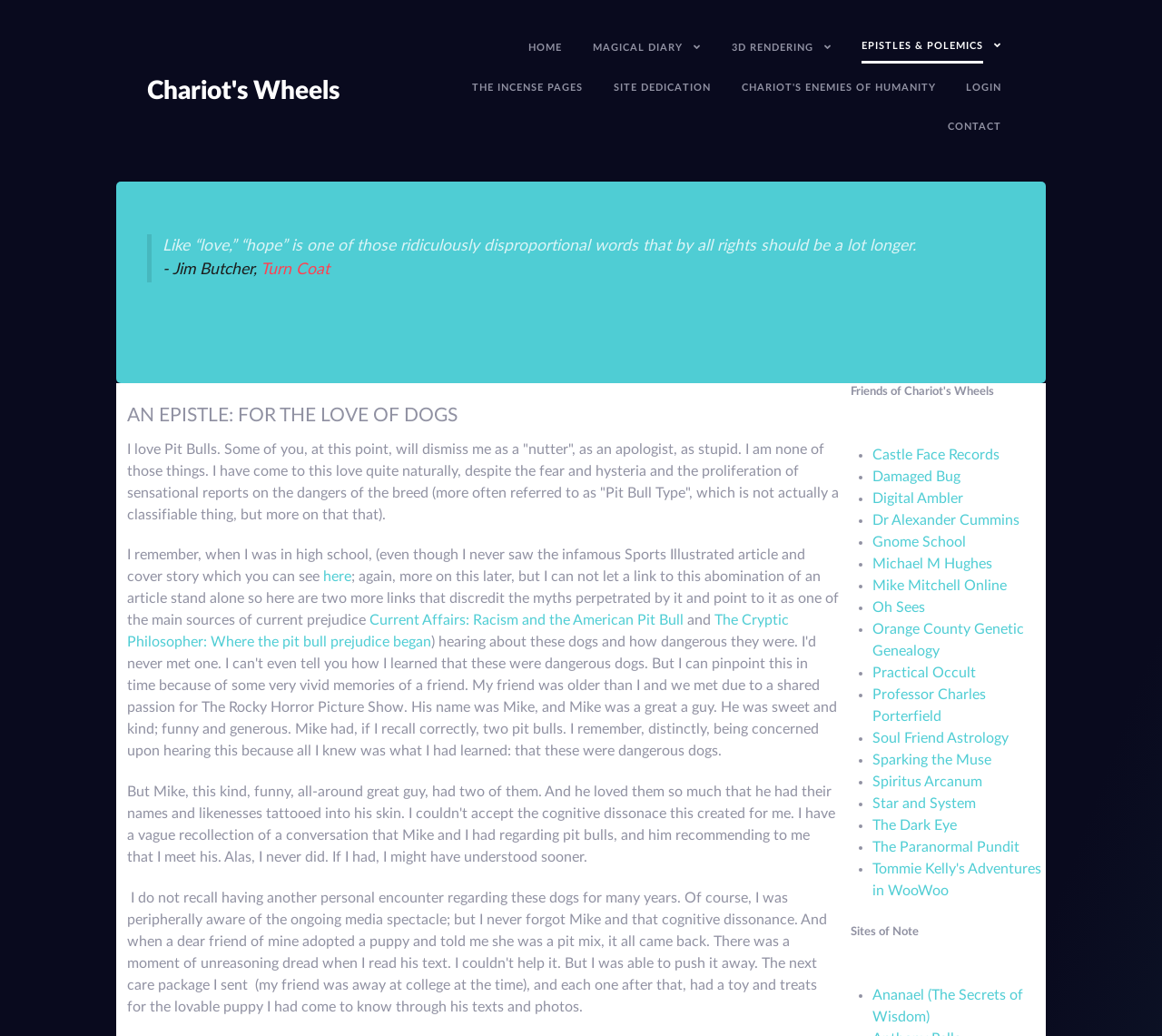Pinpoint the bounding box coordinates of the element you need to click to execute the following instruction: "Explore the 'Sites of Note' section". The bounding box should be represented by four float numbers between 0 and 1, in the format [left, top, right, bottom].

[0.732, 0.891, 0.9, 0.929]